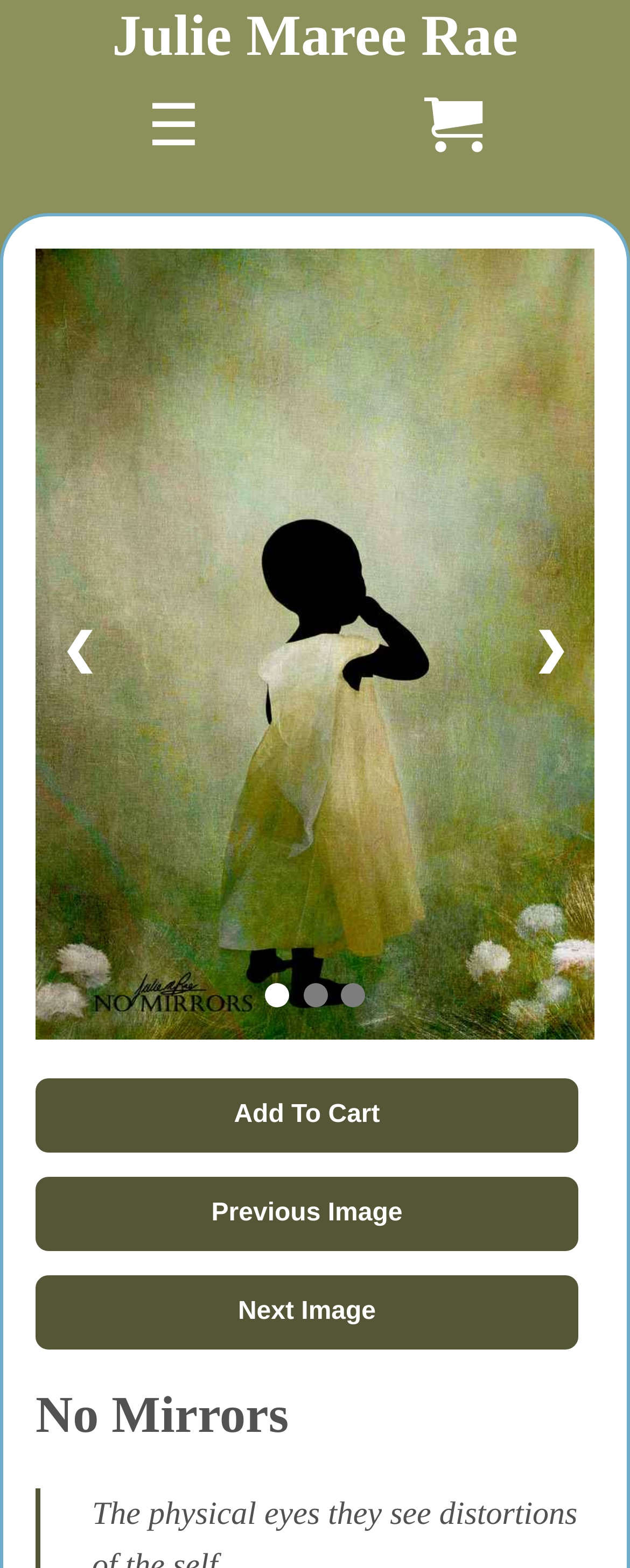Locate the bounding box of the UI element defined by this description: "Next Image". The coordinates should be given as four float numbers between 0 and 1, formatted as [left, top, right, bottom].

[0.256, 0.816, 0.718, 0.857]